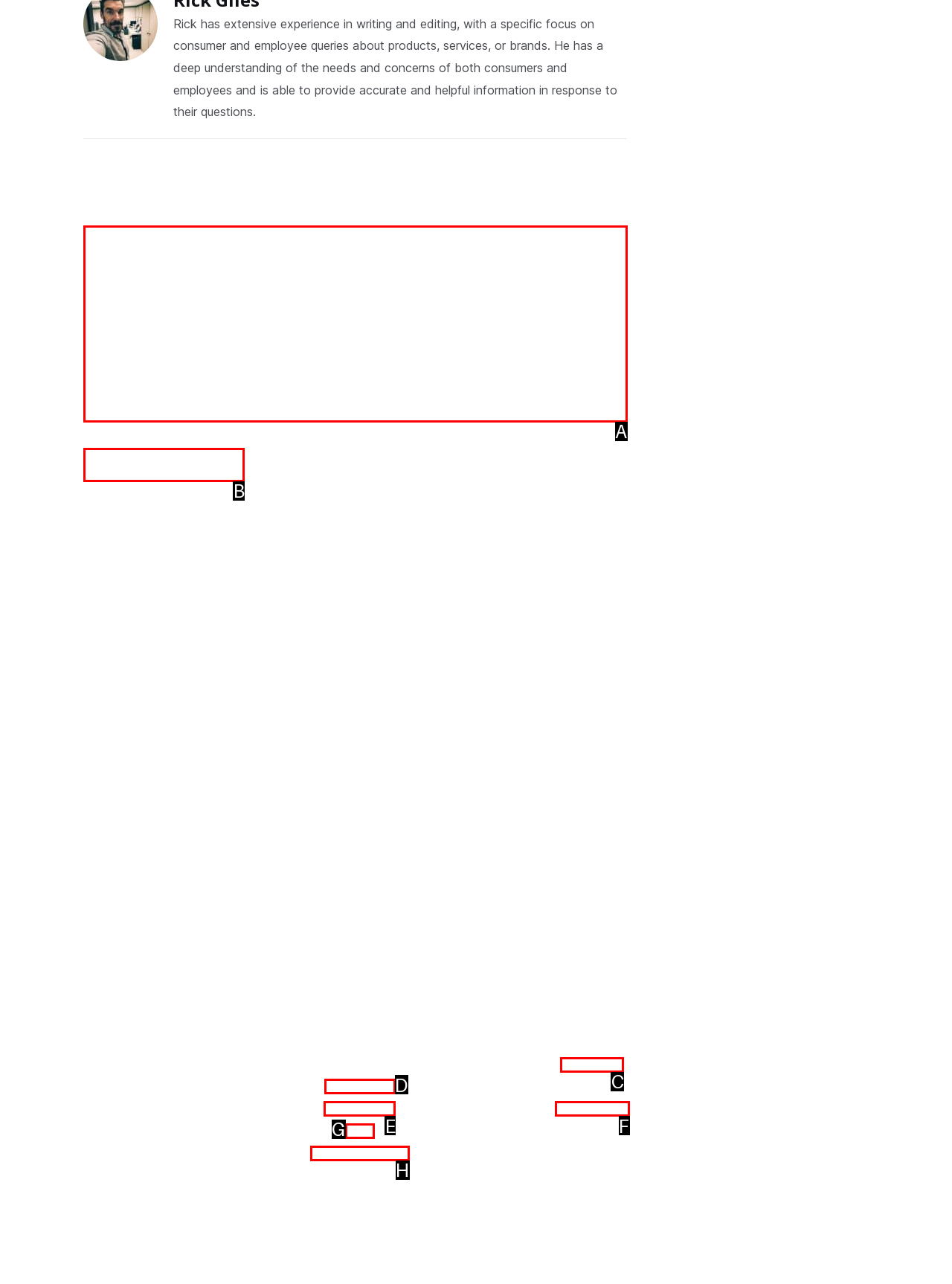To complete the task: Enter your name, select the appropriate UI element to click. Respond with the letter of the correct option from the given choices.

B